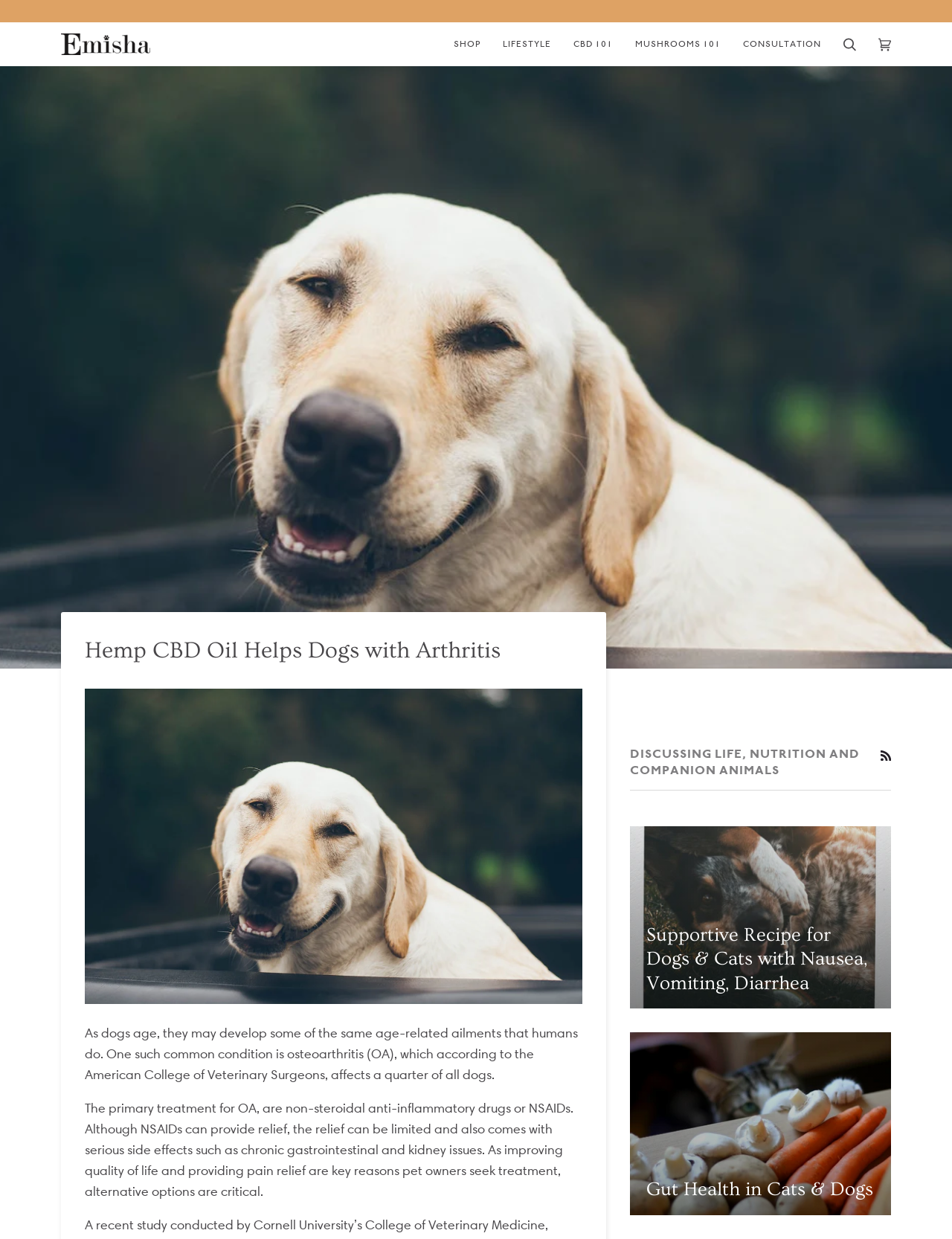Please find the bounding box coordinates of the element that you should click to achieve the following instruction: "View the 'Supportive Recipe for Dogs & Cats with Nausea, Vomiting, Diarrhea' article". The coordinates should be presented as four float numbers between 0 and 1: [left, top, right, bottom].

[0.662, 0.667, 0.936, 0.814]